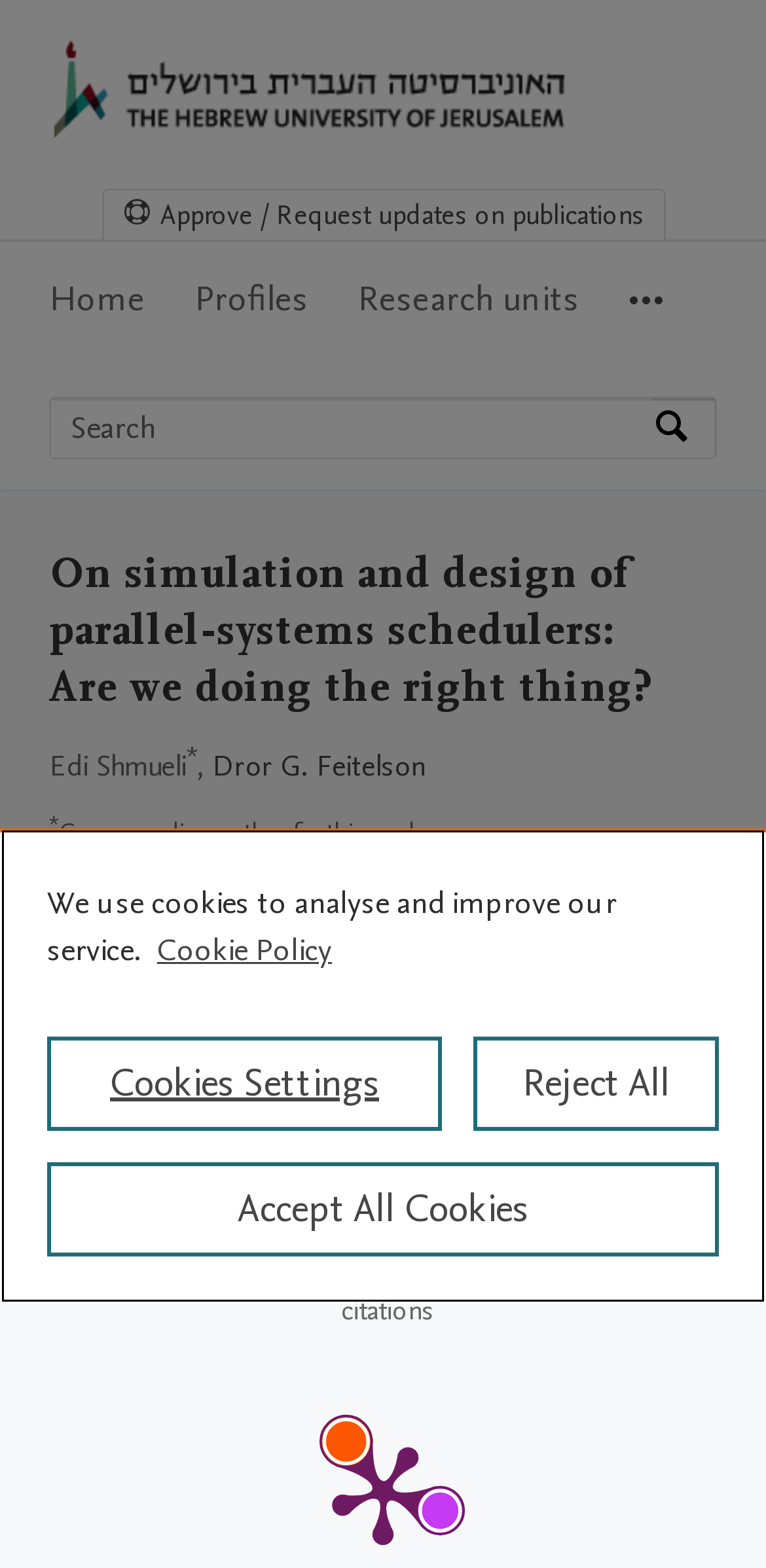Predict the bounding box for the UI component with the following description: "Cookie Policy".

[0.205, 0.592, 0.433, 0.62]